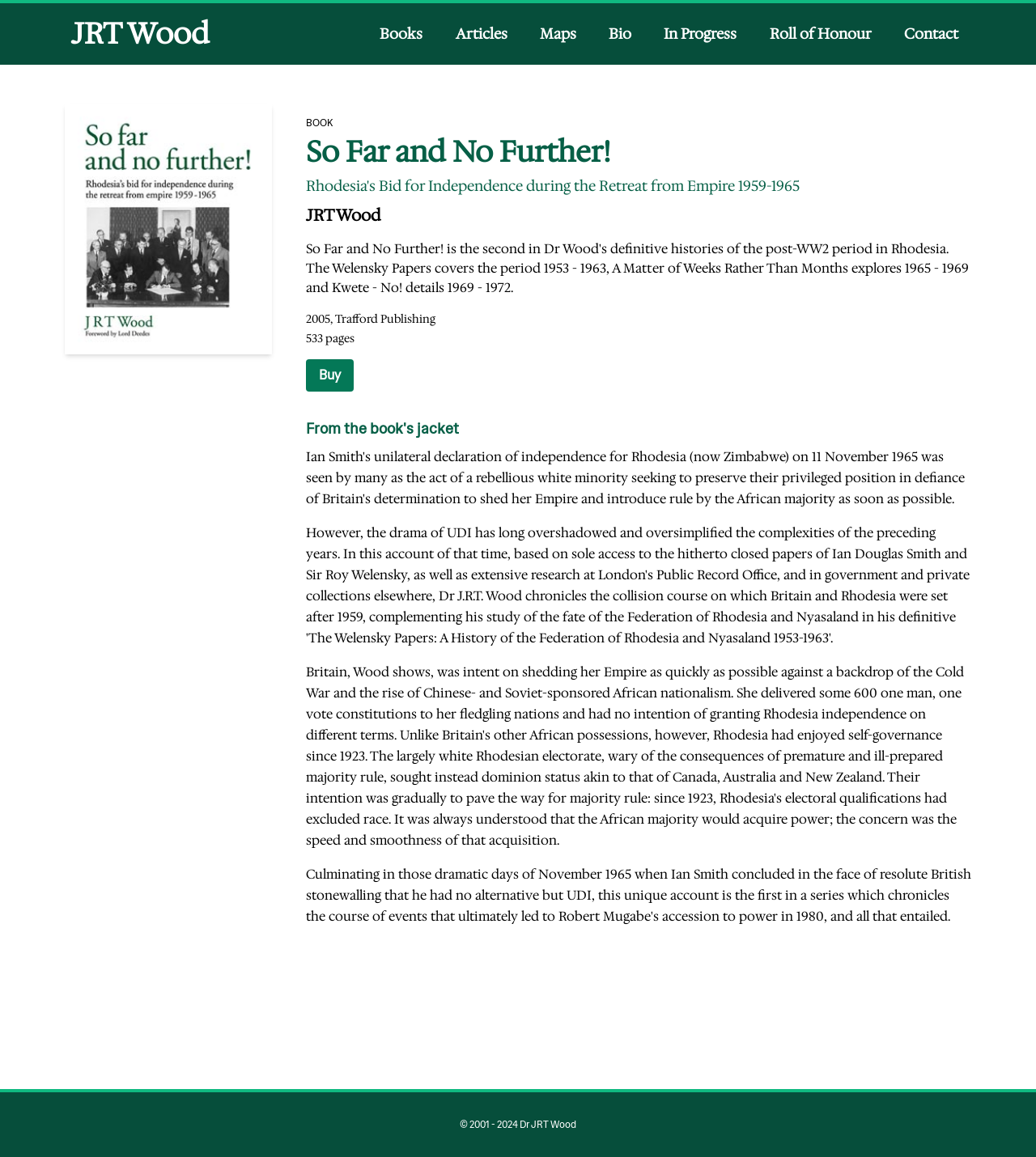Locate the bounding box coordinates of the segment that needs to be clicked to meet this instruction: "View author's bio".

[0.575, 0.014, 0.622, 0.045]